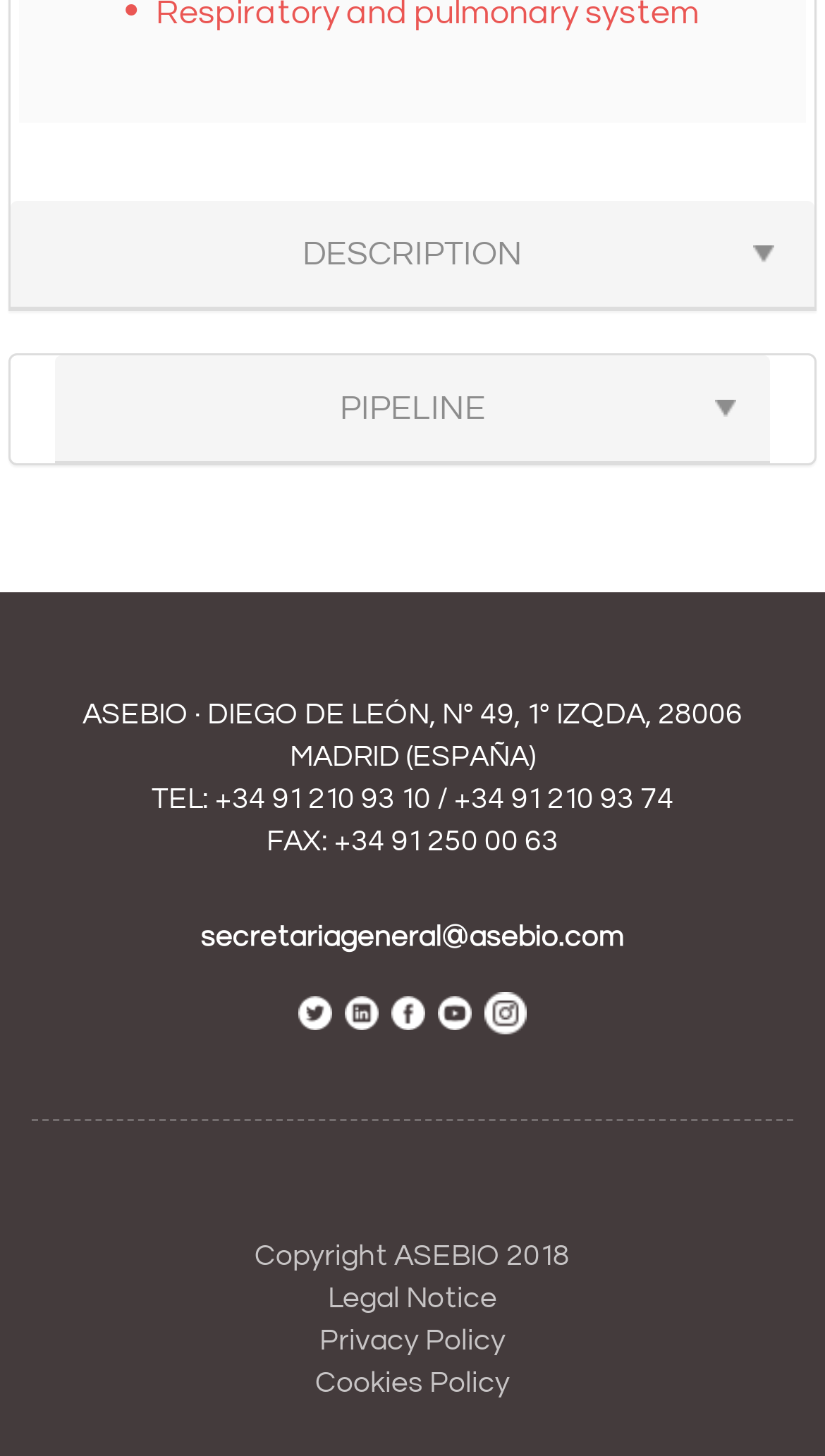Using the provided element description, identify the bounding box coordinates as (top-left x, top-left y, bottom-right x, bottom-right y). Ensure all values are between 0 and 1. Description: Cookies Policy

[0.382, 0.94, 0.618, 0.96]